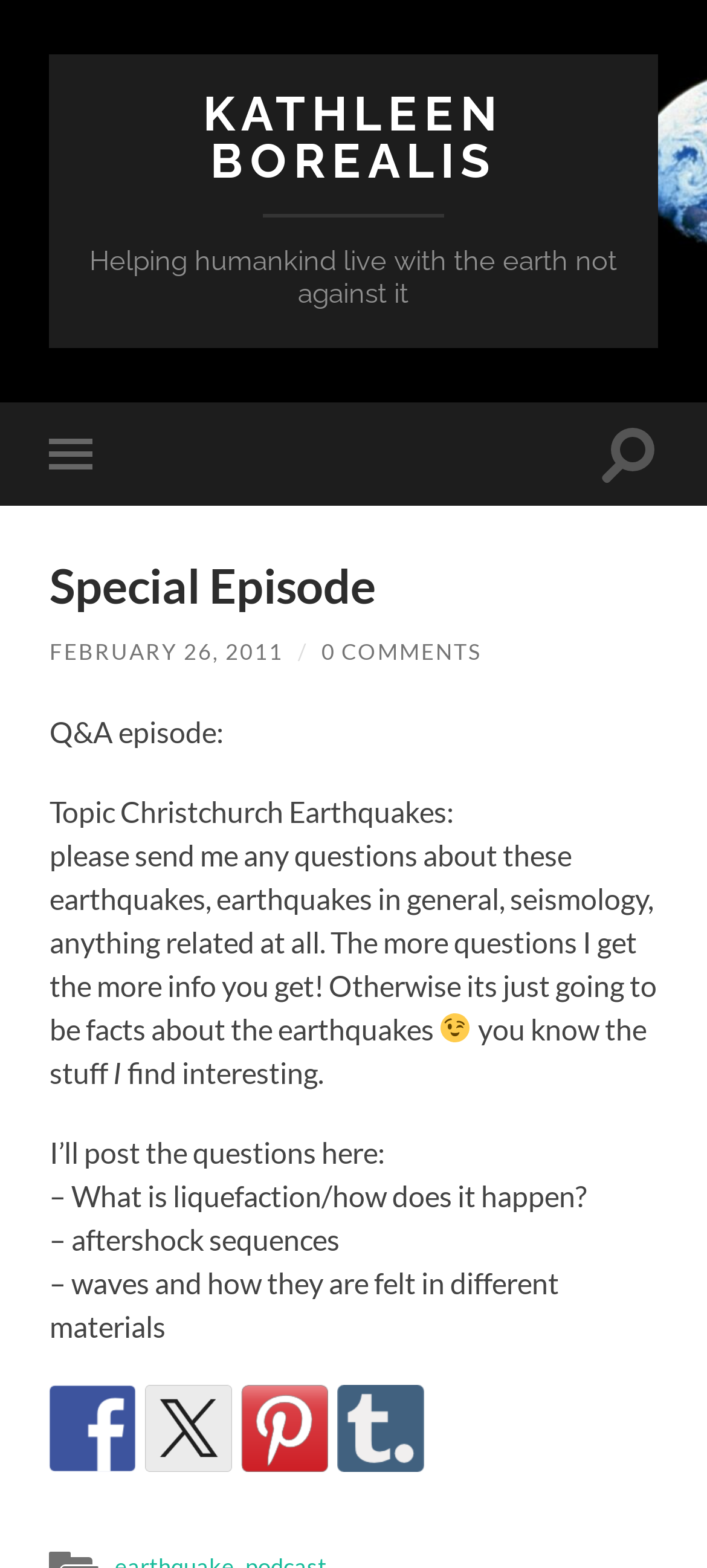Pinpoint the bounding box coordinates of the clickable element needed to complete the instruction: "Search for something". The coordinates should be provided as four float numbers between 0 and 1: [left, top, right, bottom].

[0.848, 0.257, 0.93, 0.323]